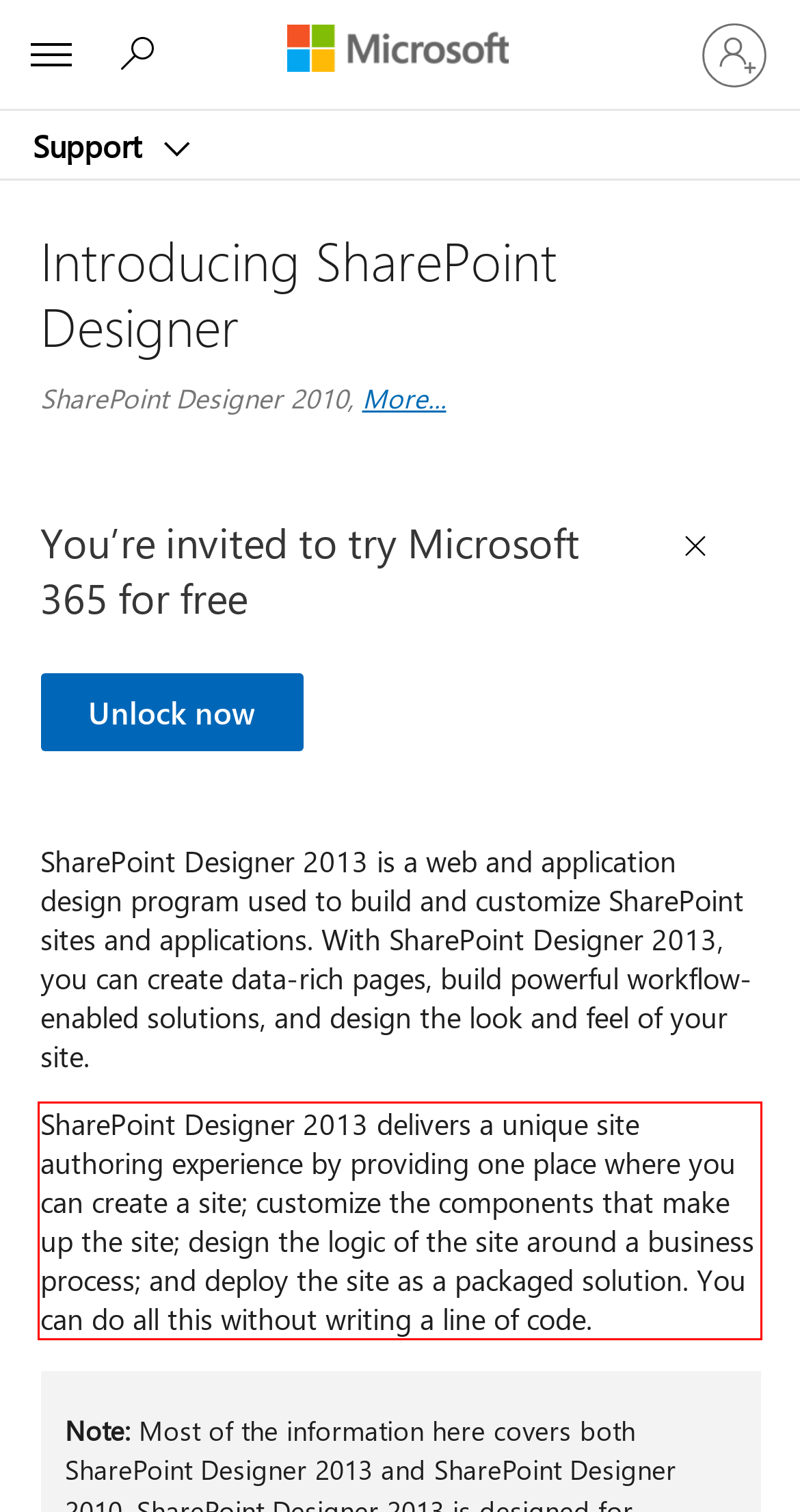Please perform OCR on the text content within the red bounding box that is highlighted in the provided webpage screenshot.

SharePoint Designer 2013 delivers a unique site authoring experience by providing one place where you can create a site; customize the components that make up the site; design the logic of the site around a business process; and deploy the site as a packaged solution. You can do all this without writing a line of code.